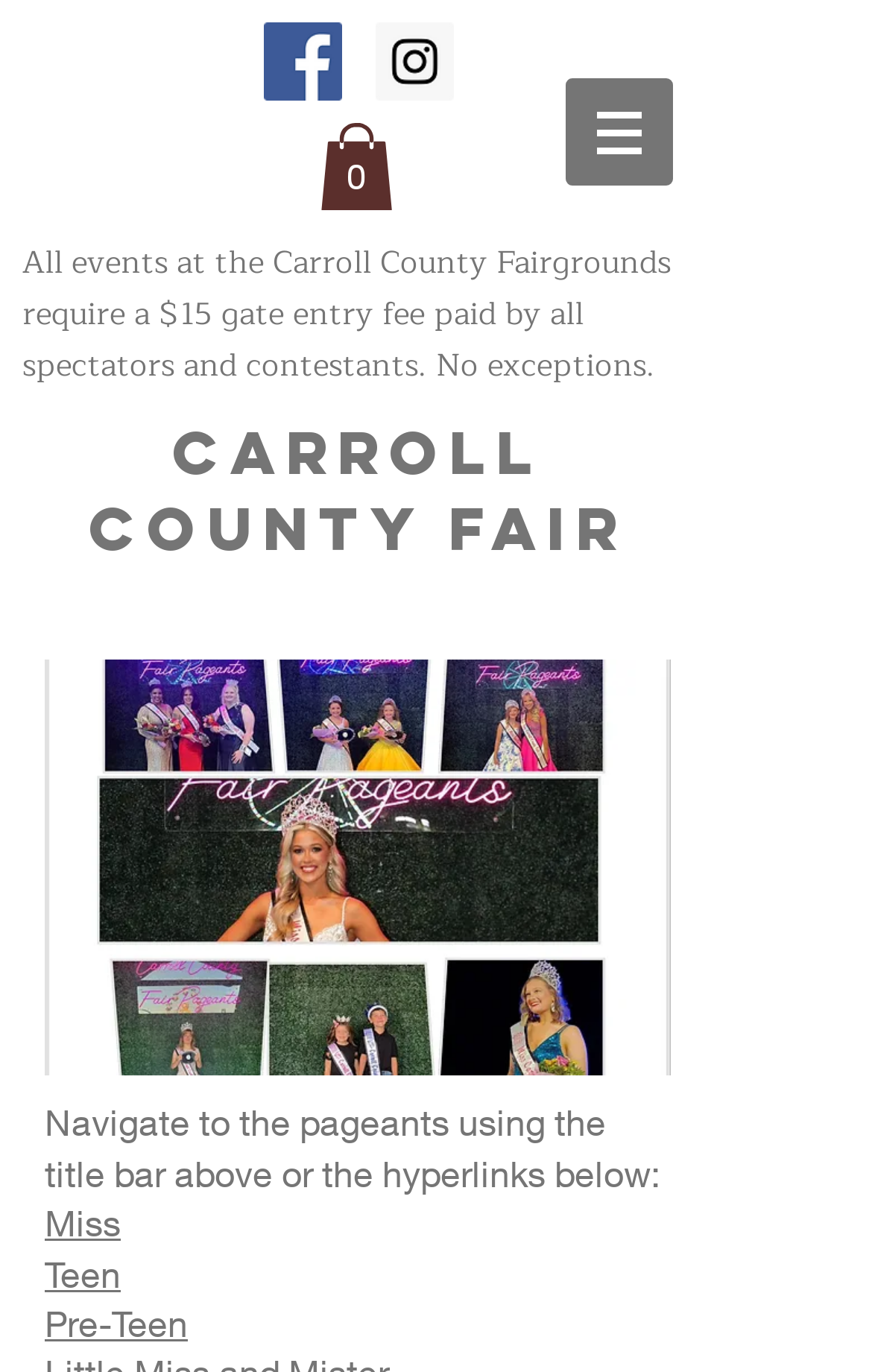From the webpage screenshot, predict the bounding box coordinates (top-left x, top-left y, bottom-right x, bottom-right y) for the UI element described here: Teen

[0.051, 0.912, 0.138, 0.943]